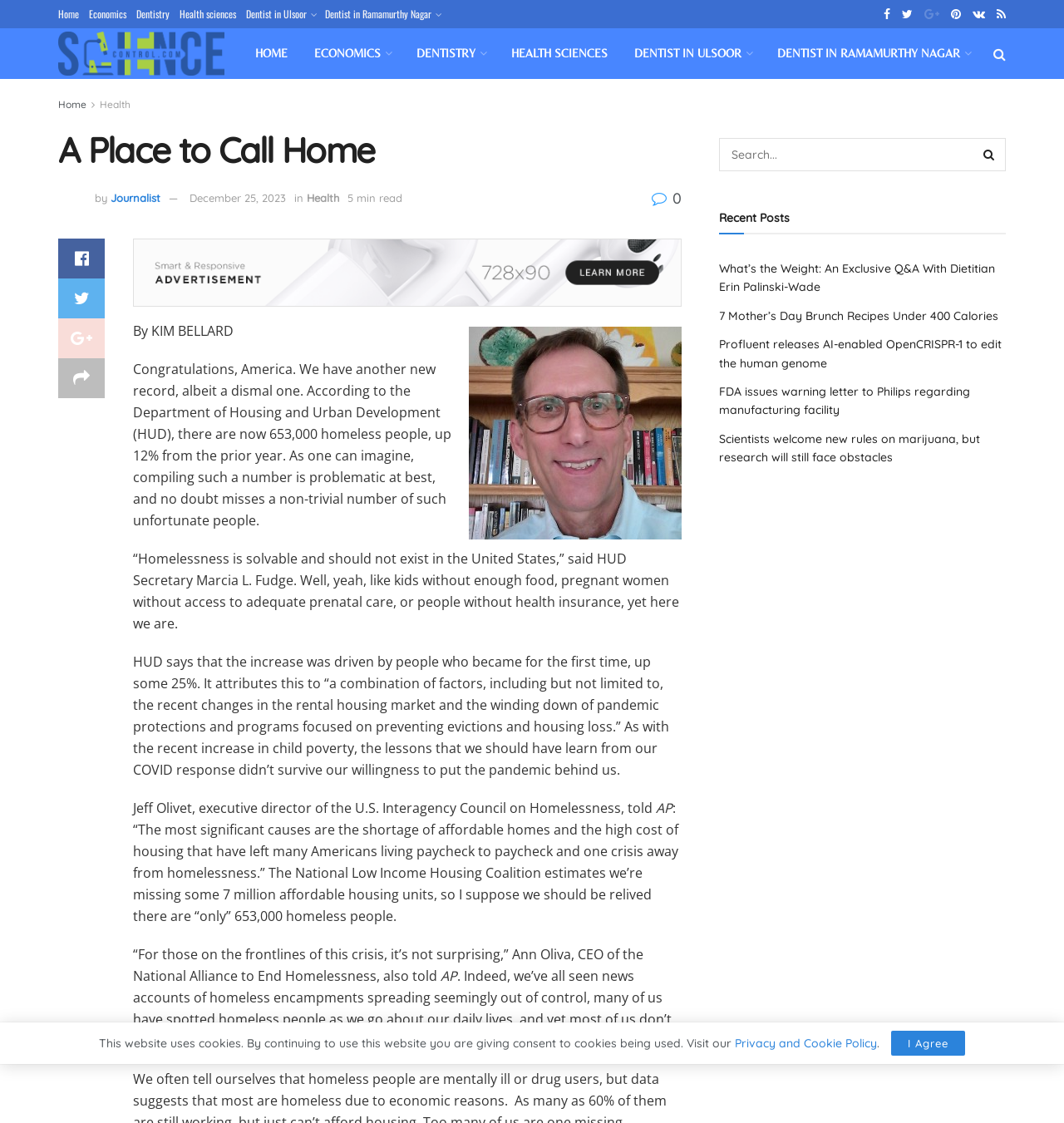Provide your answer in a single word or phrase: 
How many links are there in the top navigation bar?

6